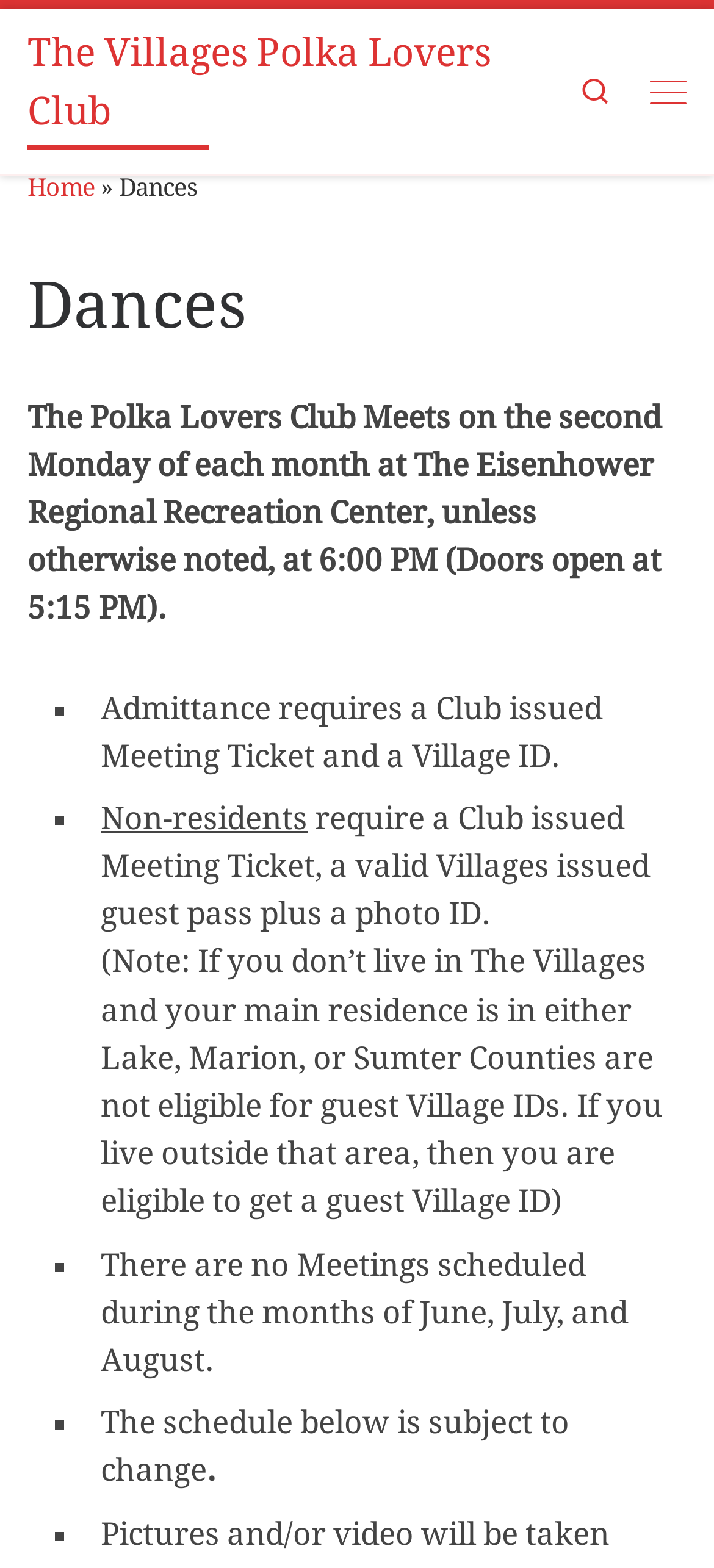Are there meetings scheduled during summer months?
Using the visual information, respond with a single word or phrase.

No